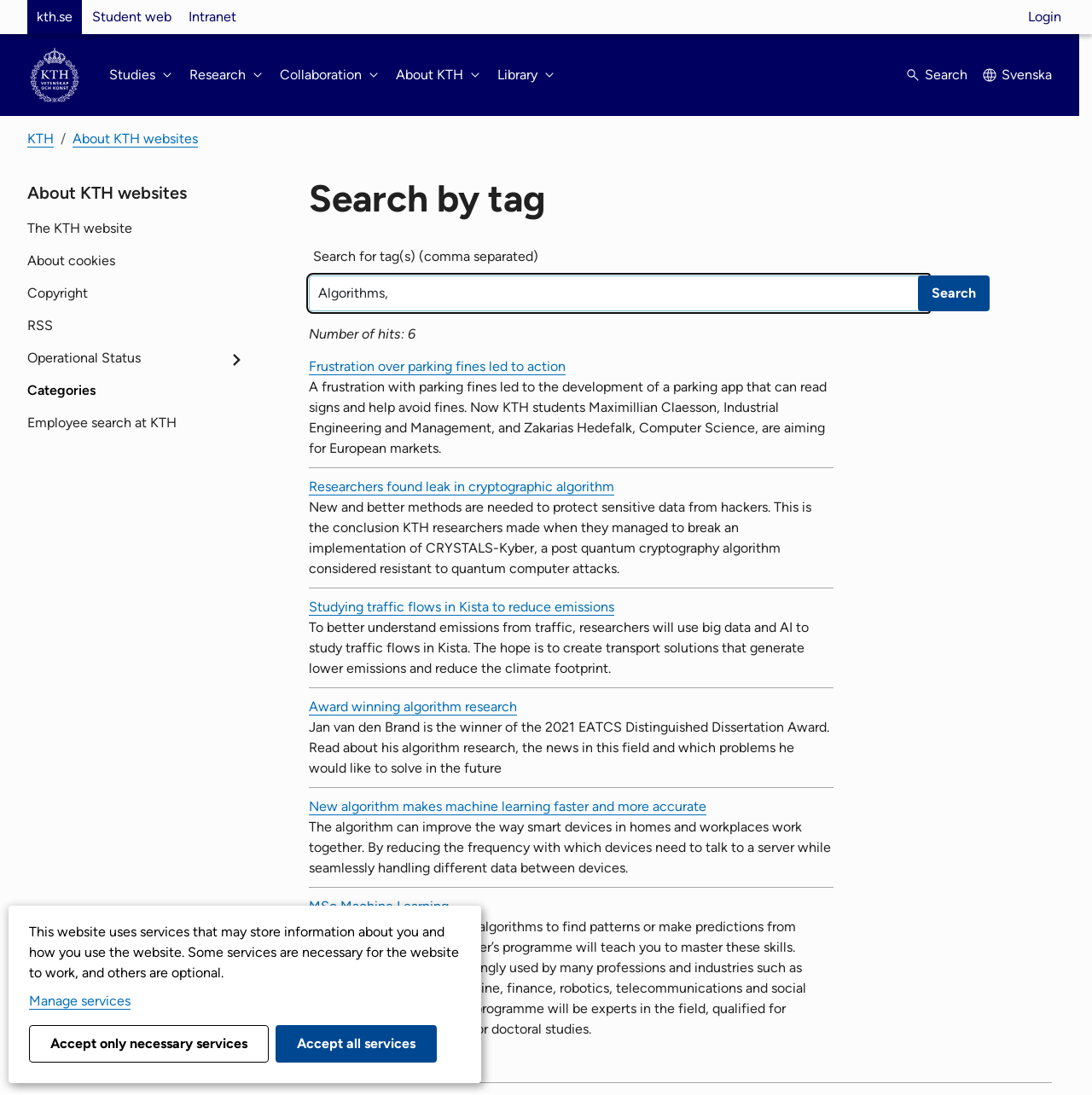Please locate and retrieve the main header text of the webpage.

Search by tag